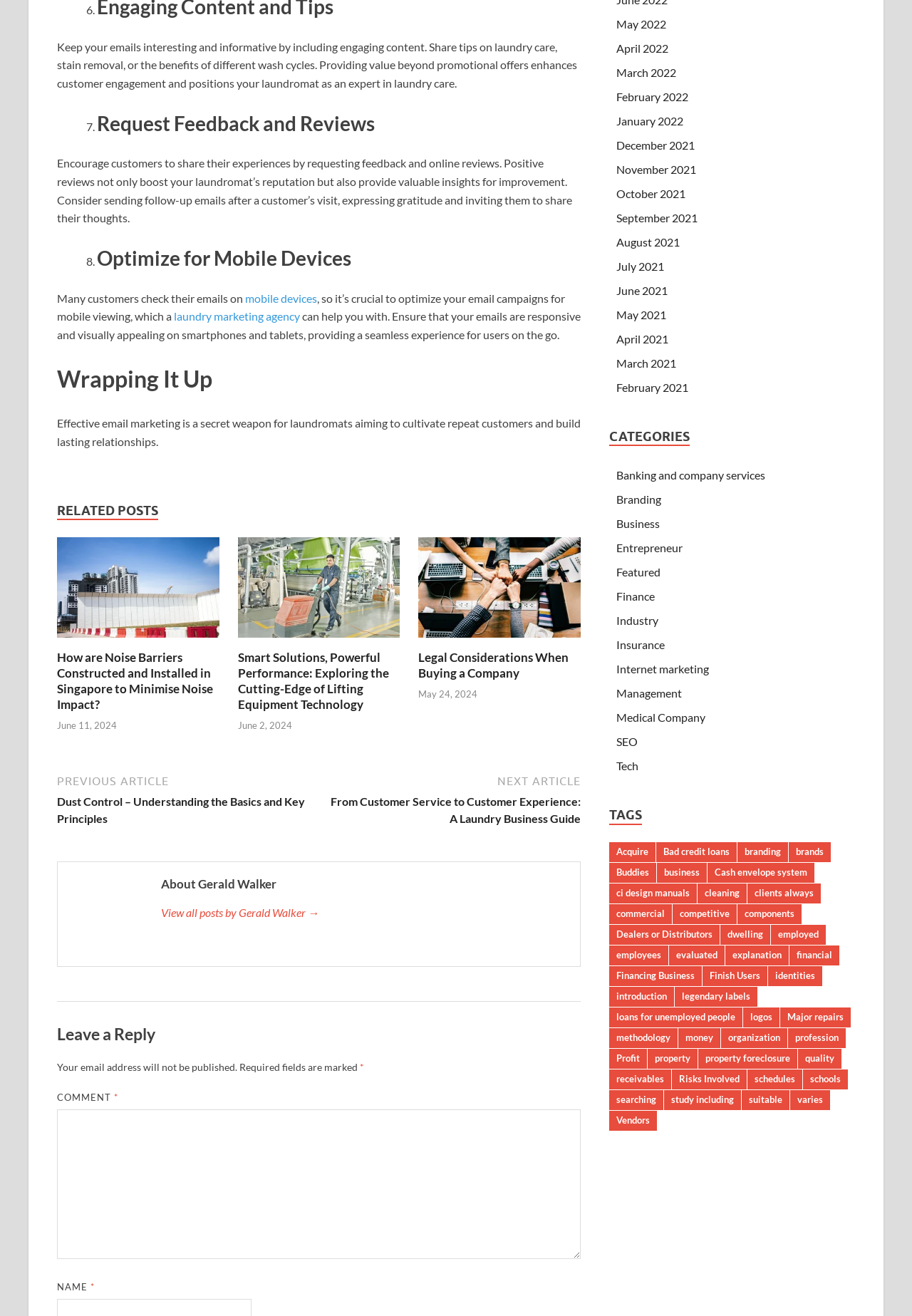Can you find the bounding box coordinates for the element to click on to achieve the instruction: "View all posts by Gerald Walker"?

[0.177, 0.687, 0.62, 0.7]